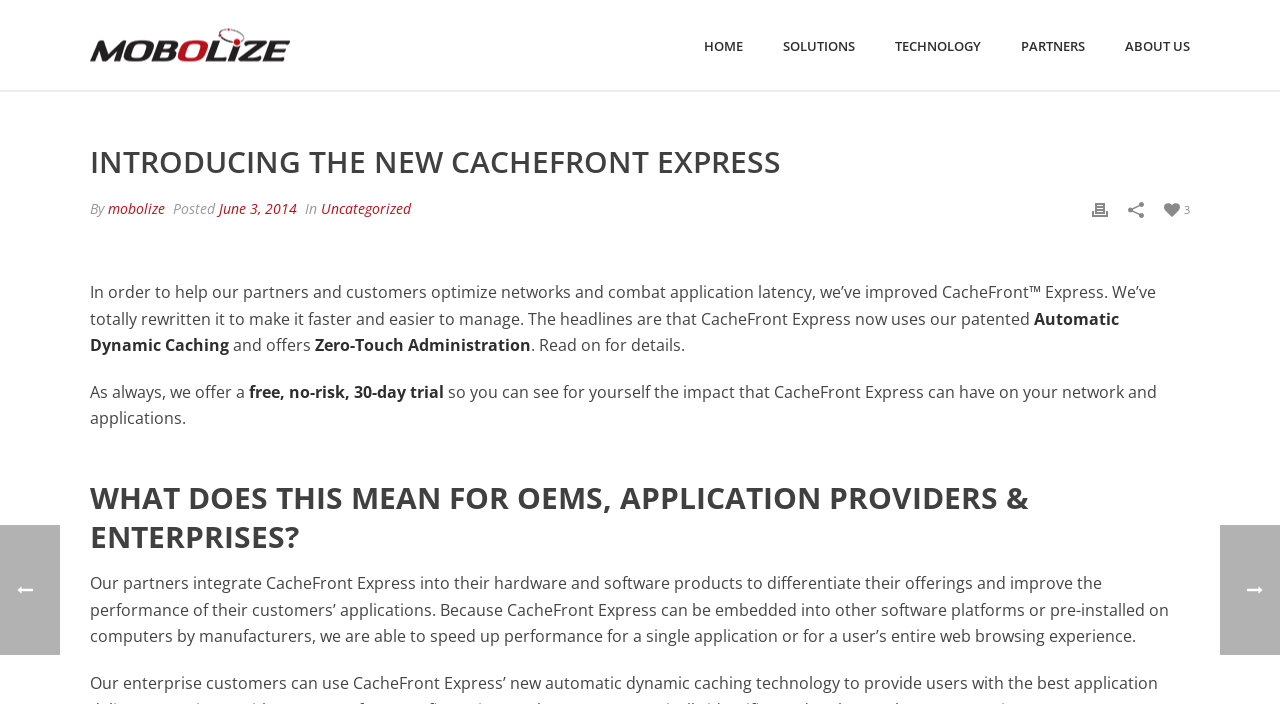Determine the bounding box coordinates of the region I should click to achieve the following instruction: "start a free trial". Ensure the bounding box coordinates are four float numbers between 0 and 1, i.e., [left, top, right, bottom].

[0.195, 0.541, 0.35, 0.572]